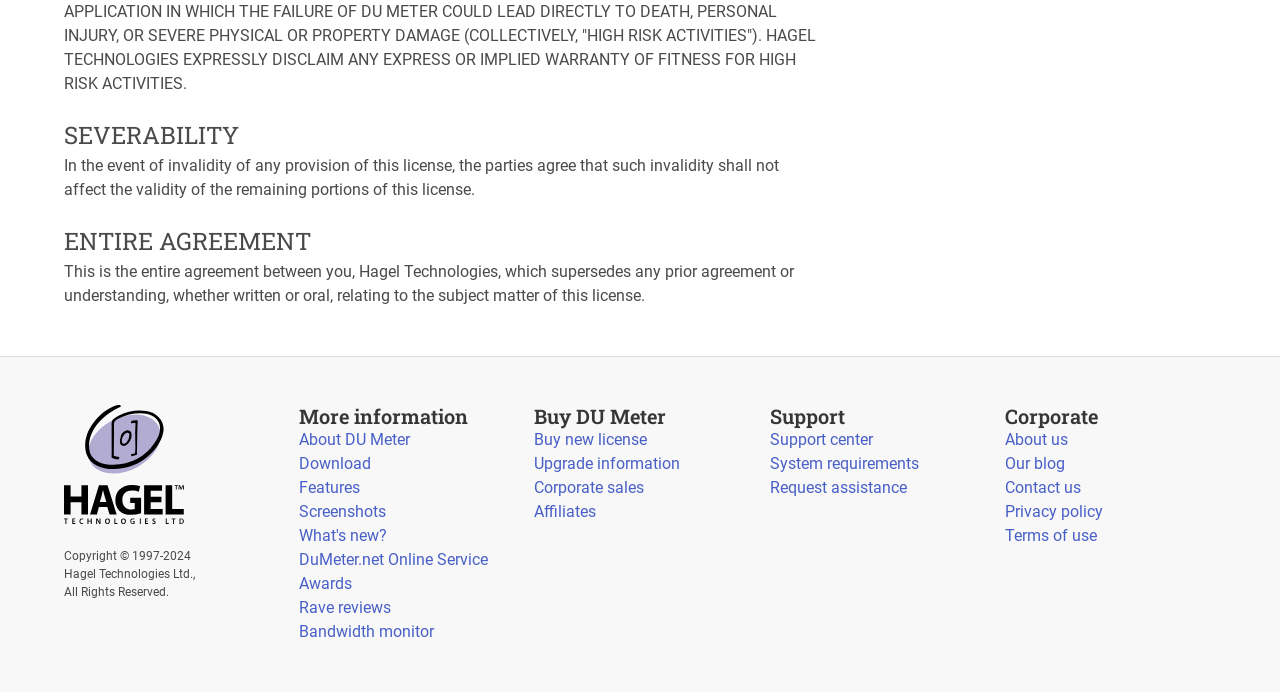Provide your answer in a single word or phrase: 
What is the relationship between the DU Meter and Hagel Technologies?

Hagel Technologies is the developer